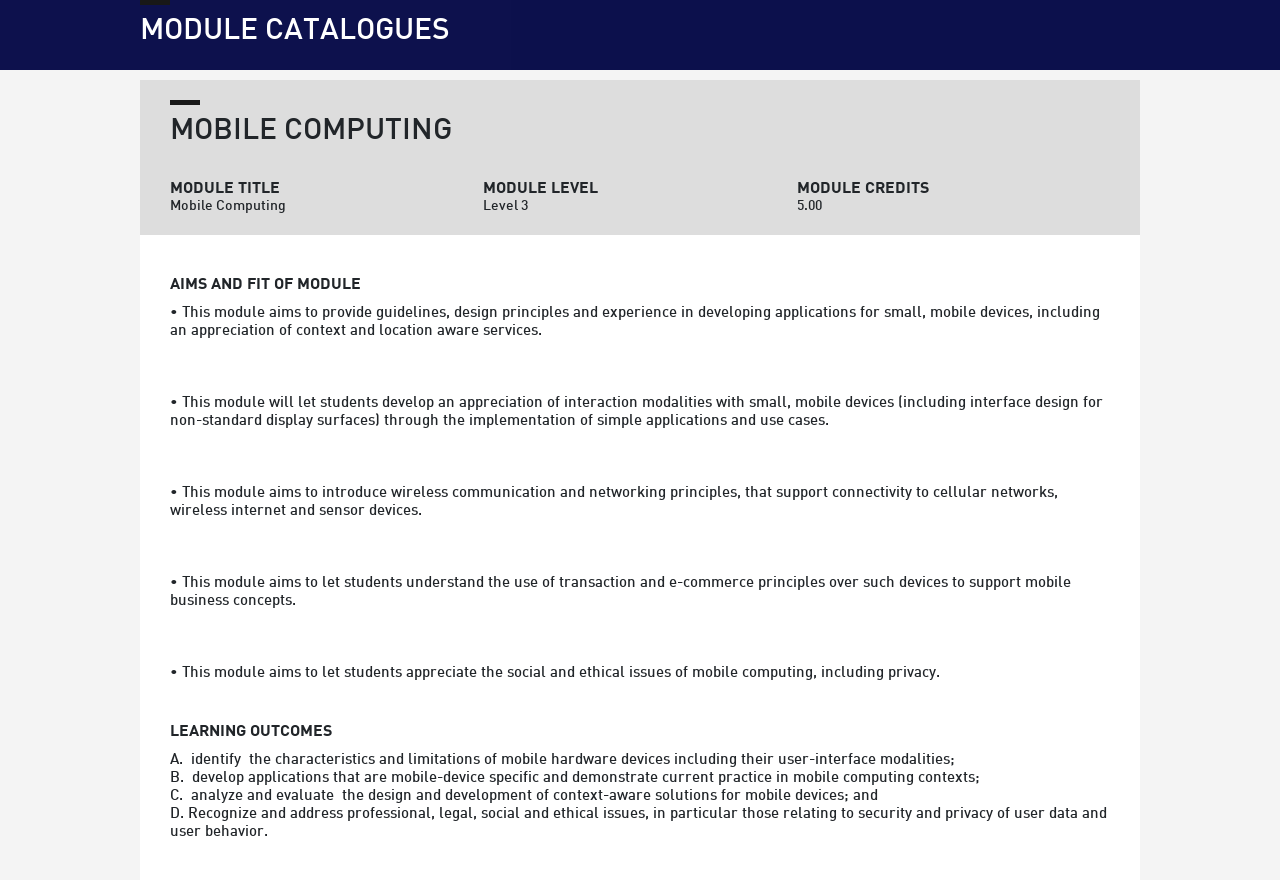Give a one-word or one-phrase response to the question:
What is one of the learning outcomes of this module?

Identify mobile hardware characteristics